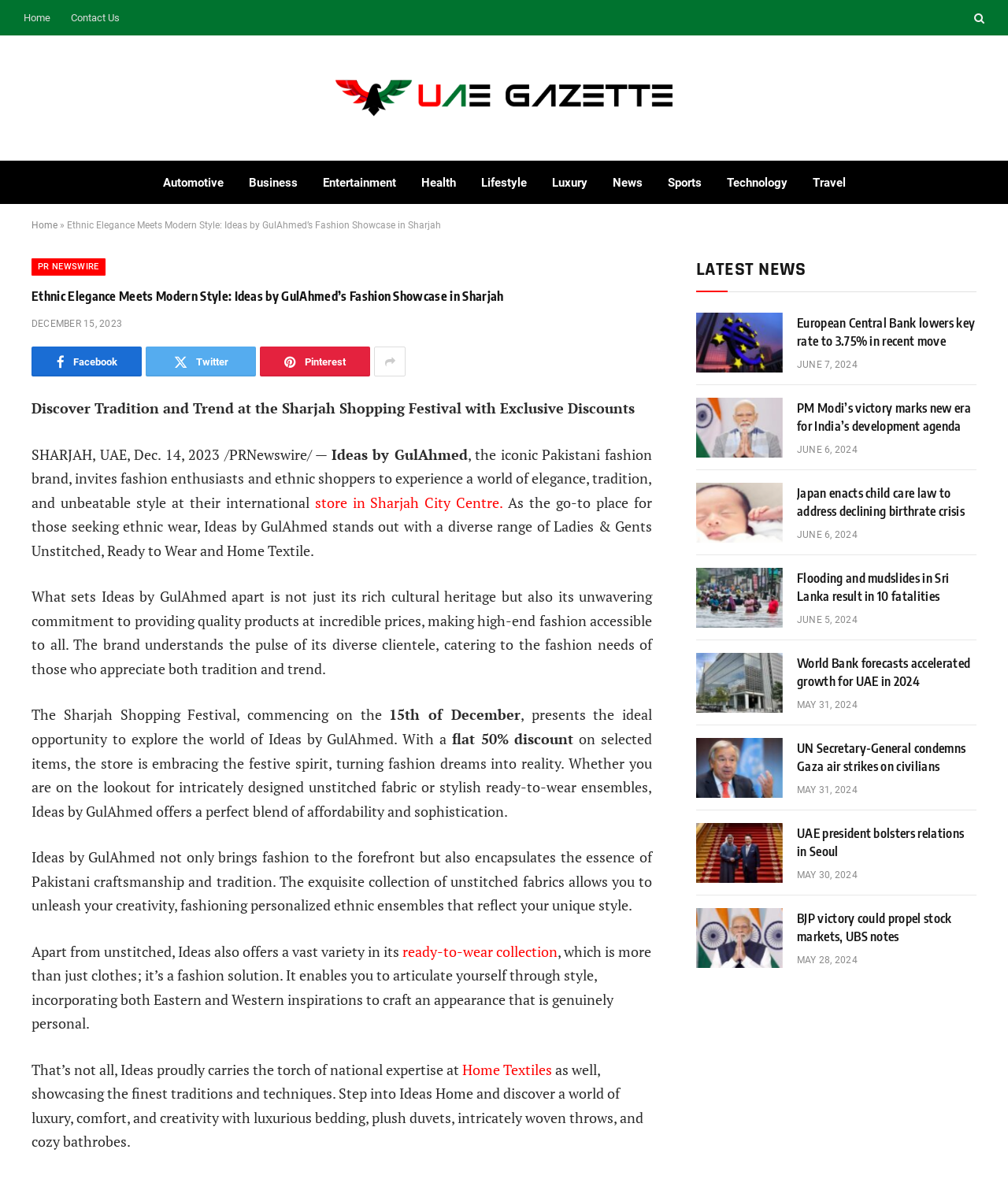Give a one-word or phrase response to the following question: What type of products does Ideas by GulAhmed offer?

Ladies & Gents Unstitched, Ready to Wear and Home Textile